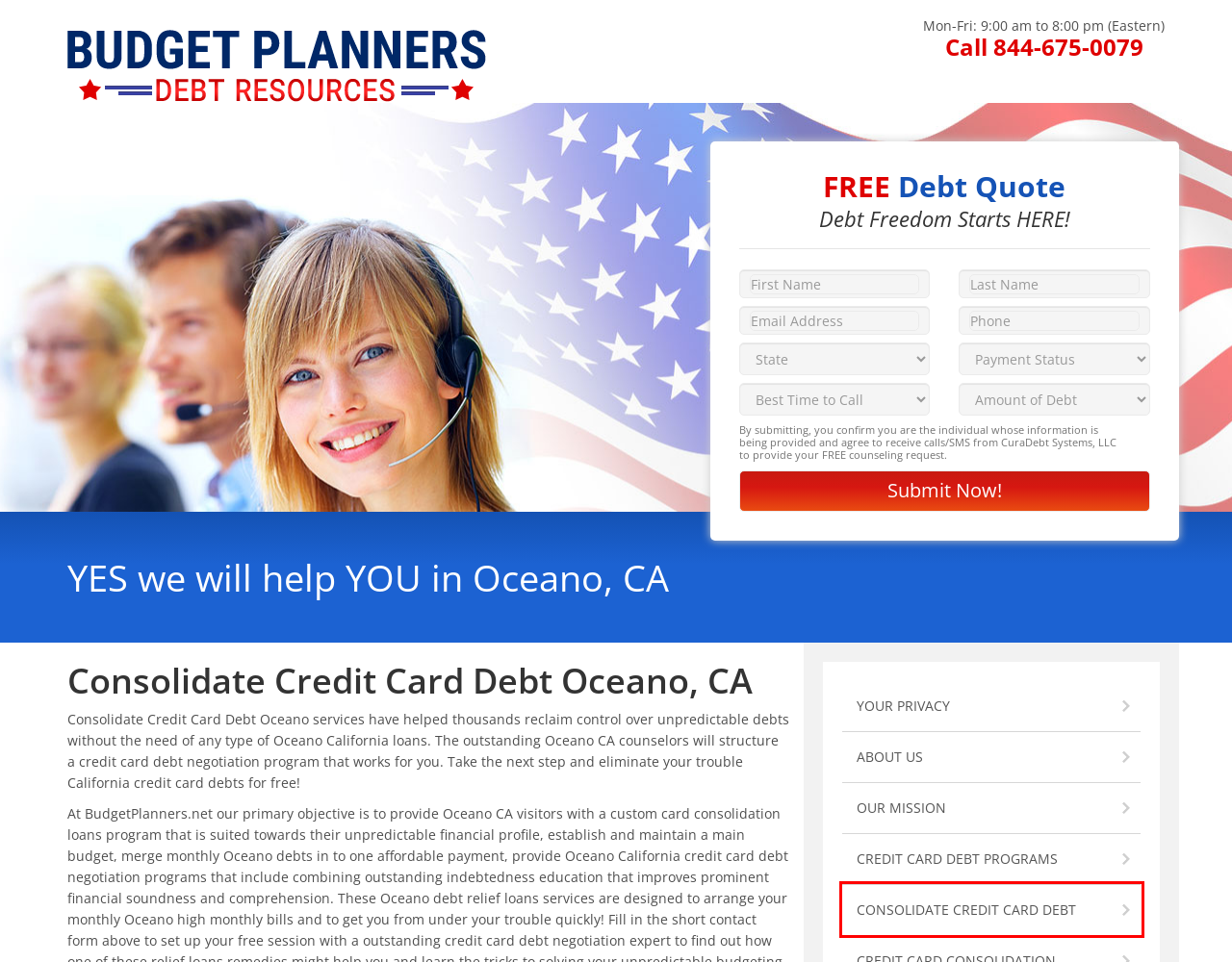Observe the screenshot of a webpage with a red bounding box highlighting an element. Choose the webpage description that accurately reflects the new page after the element within the bounding box is clicked. Here are the candidates:
A. About Us
B. Consolidate Credit Card Debt | Debt Consolidation BudgetPlanners
C. Credit Consolidation Users | Budget Planners
D. Credit Card Consolidation | Budget Planners
E. Credit Consolidation Services - Budget Planners
F. Your Privacy - Budget Planners
G. Budget Planners Mission Statement
H. Credit Card Debt Programs And Advice -  Budget Planners

B